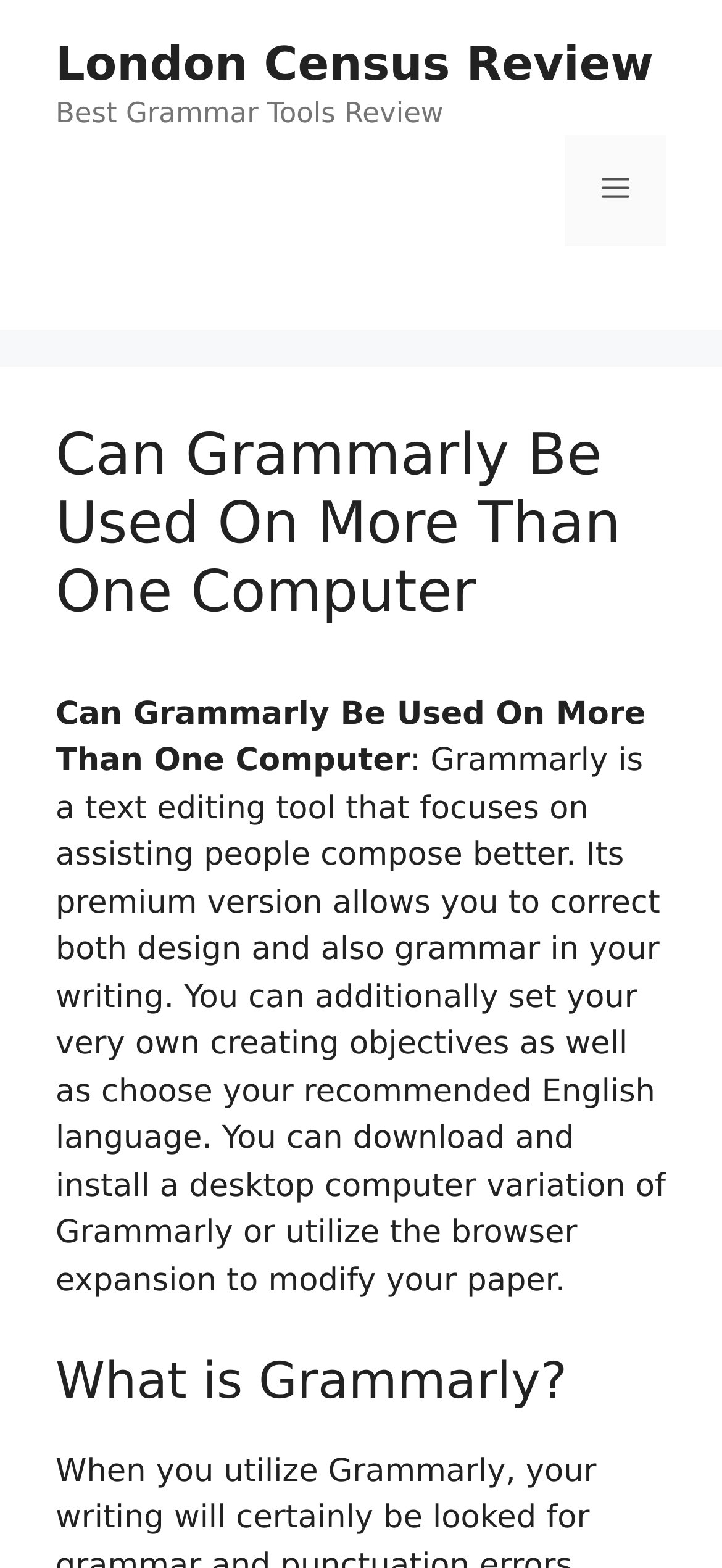What is the purpose of Grammarly? Based on the image, give a response in one word or a short phrase.

Assist people compose better